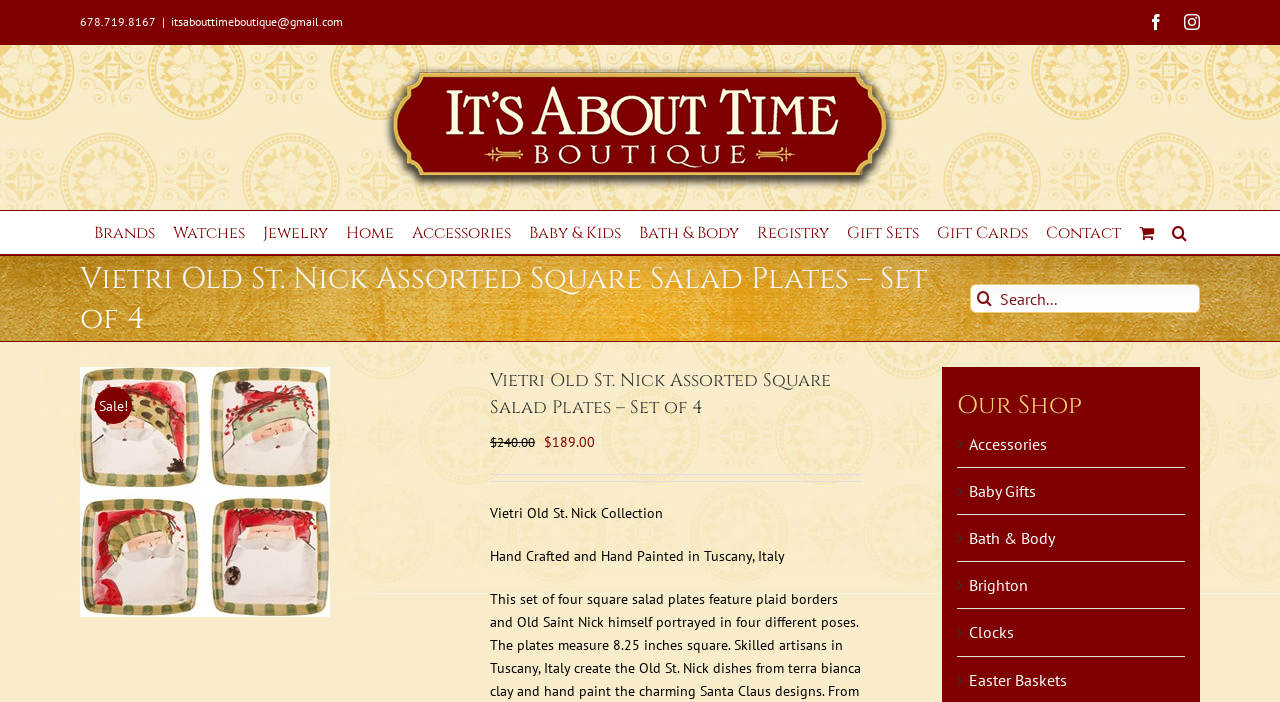Please extract the webpage's main title and generate its text content.

Vietri Old St. Nick Assorted Square Salad Plates – Set of 4